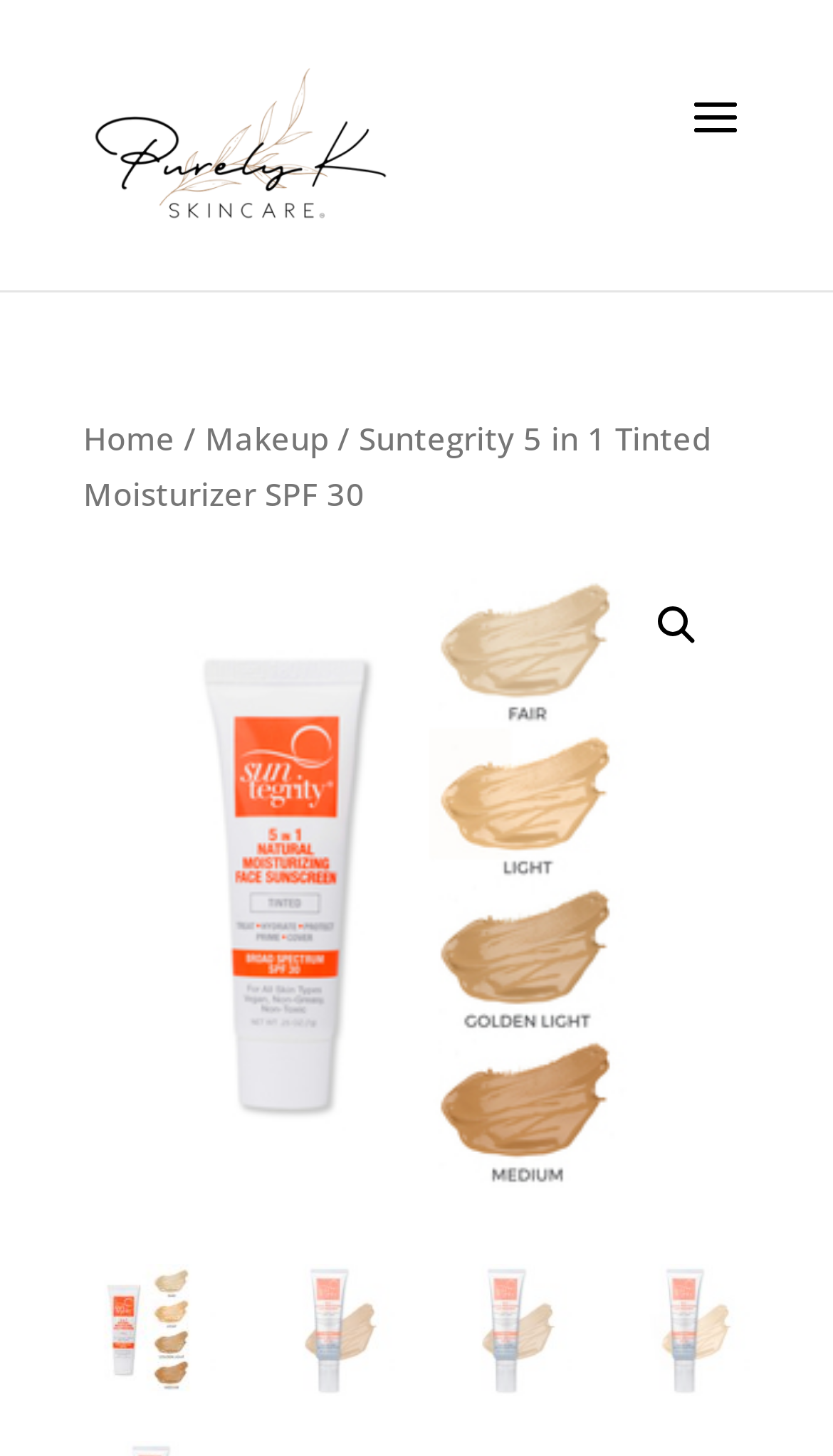What is the brand name of the skincare product?
Analyze the image and provide a thorough answer to the question.

By looking at the top-left corner of the webpage, I see an image and a link with the text 'Purely K Skincare', which suggests that it is the brand name of the skincare product.